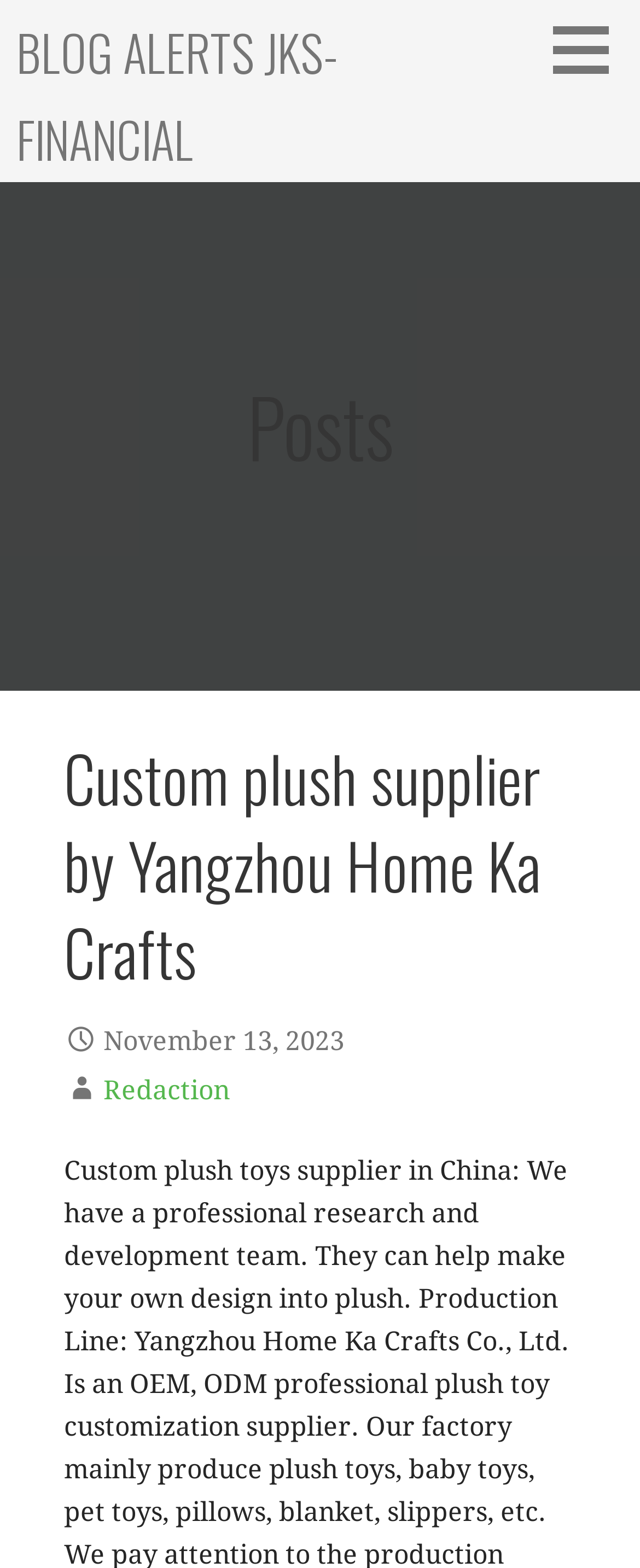Extract the bounding box of the UI element described as: "Contact us".

None